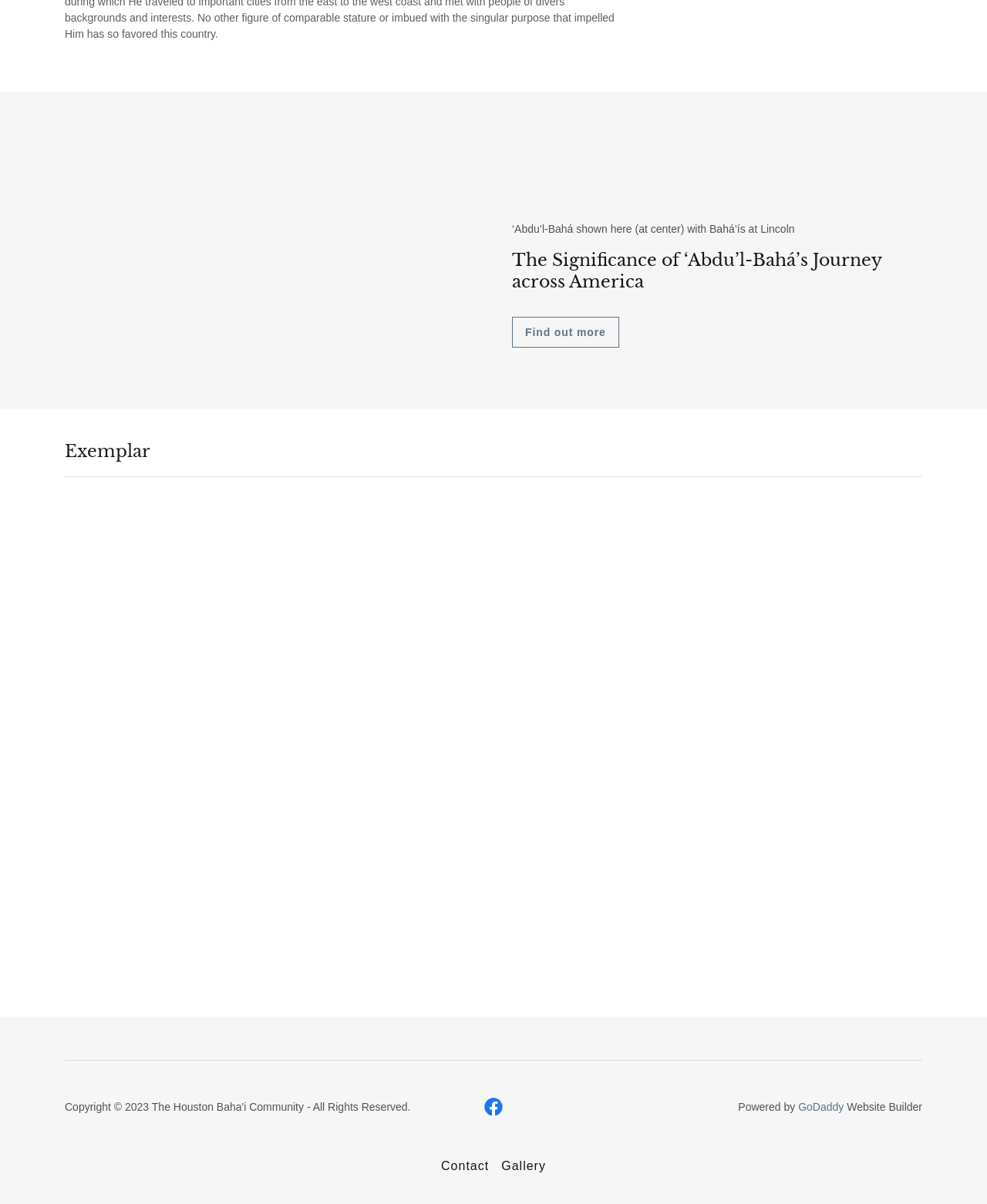Answer in one word or a short phrase: 
What is the purpose of the 'Find out more' link?

To learn more about 'Abdu’l-Bahá’s journey